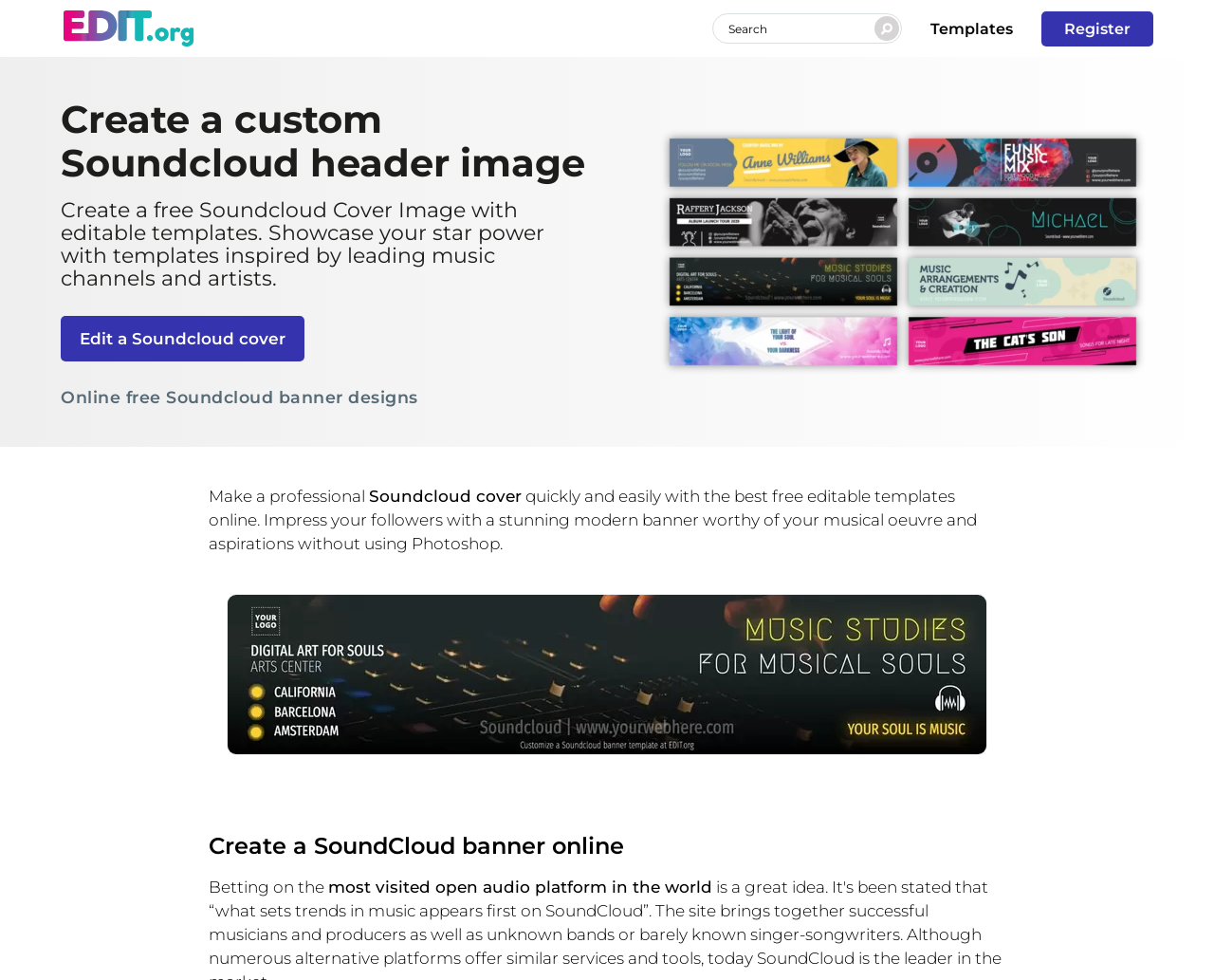Identify the bounding box coordinates for the region of the element that should be clicked to carry out the instruction: "Subscribe to 'RSS HISTORY & SOCIAL ACTION NEWS AND EVENTS'". The bounding box coordinates should be four float numbers between 0 and 1, i.e., [left, top, right, bottom].

None